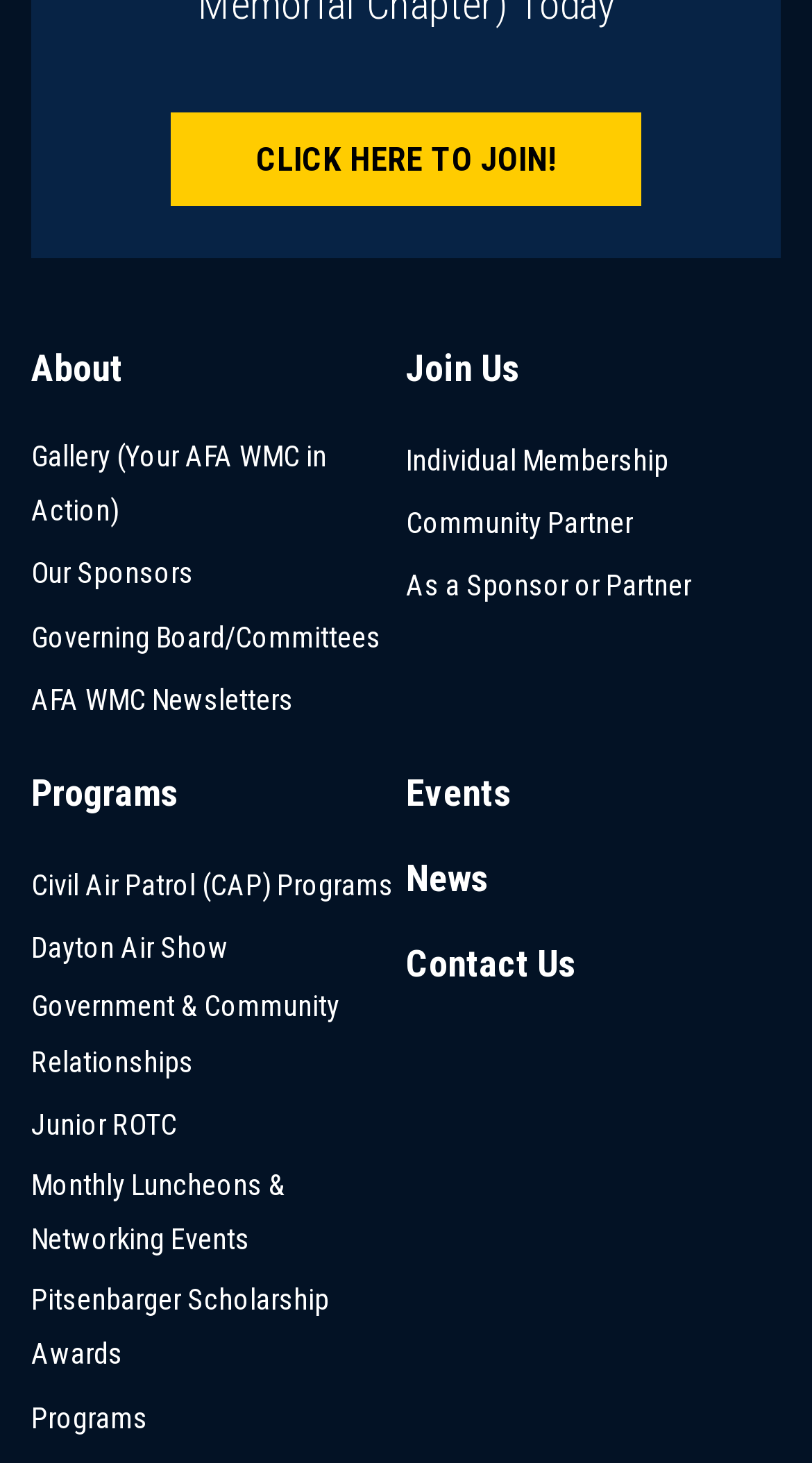Pinpoint the bounding box coordinates of the area that must be clicked to complete this instruction: "view previous post".

None